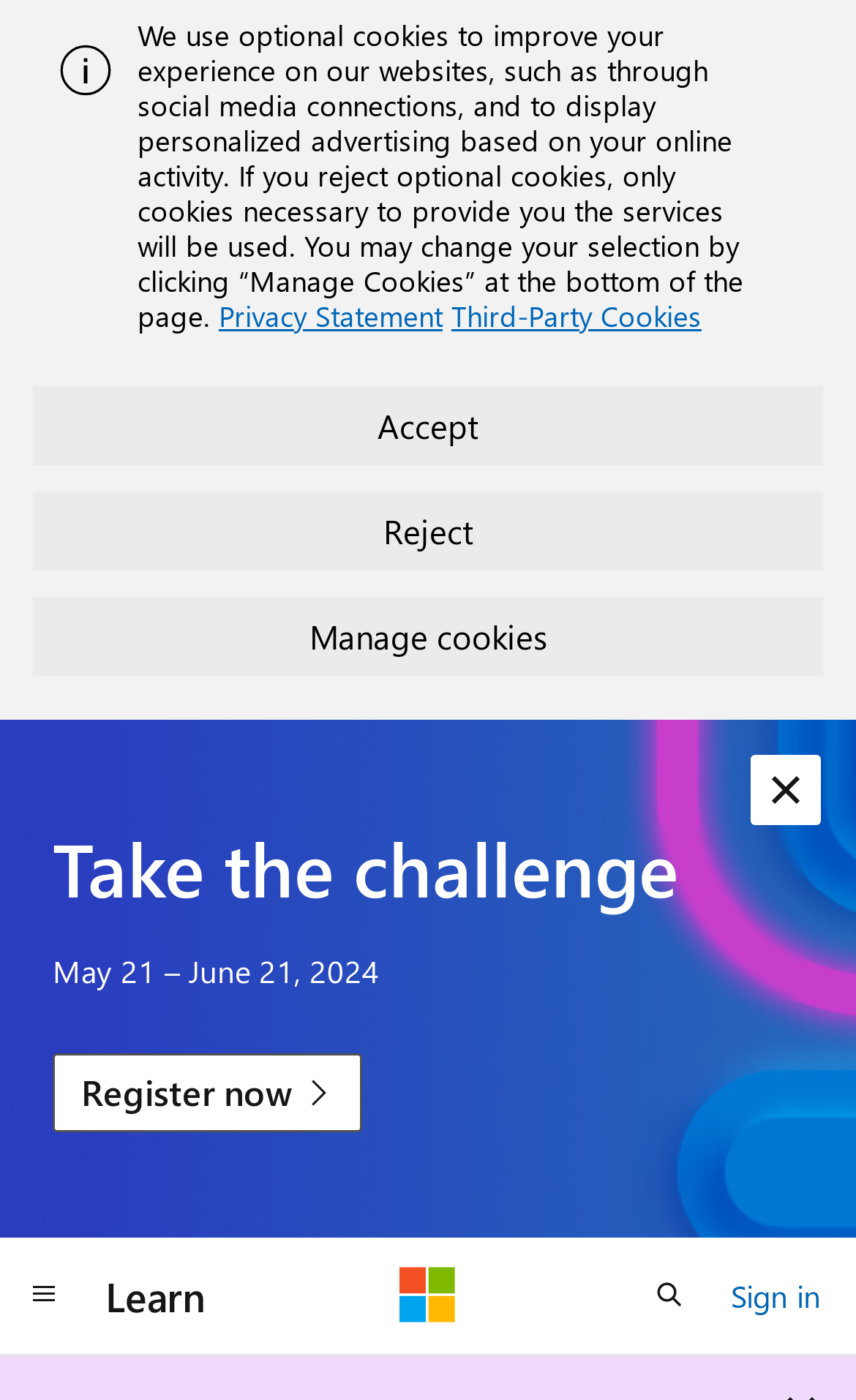Based on the element description: "Reject", identify the bounding box coordinates for this UI element. The coordinates must be four float numbers between 0 and 1, listed as [left, top, right, bottom].

[0.038, 0.351, 0.962, 0.408]